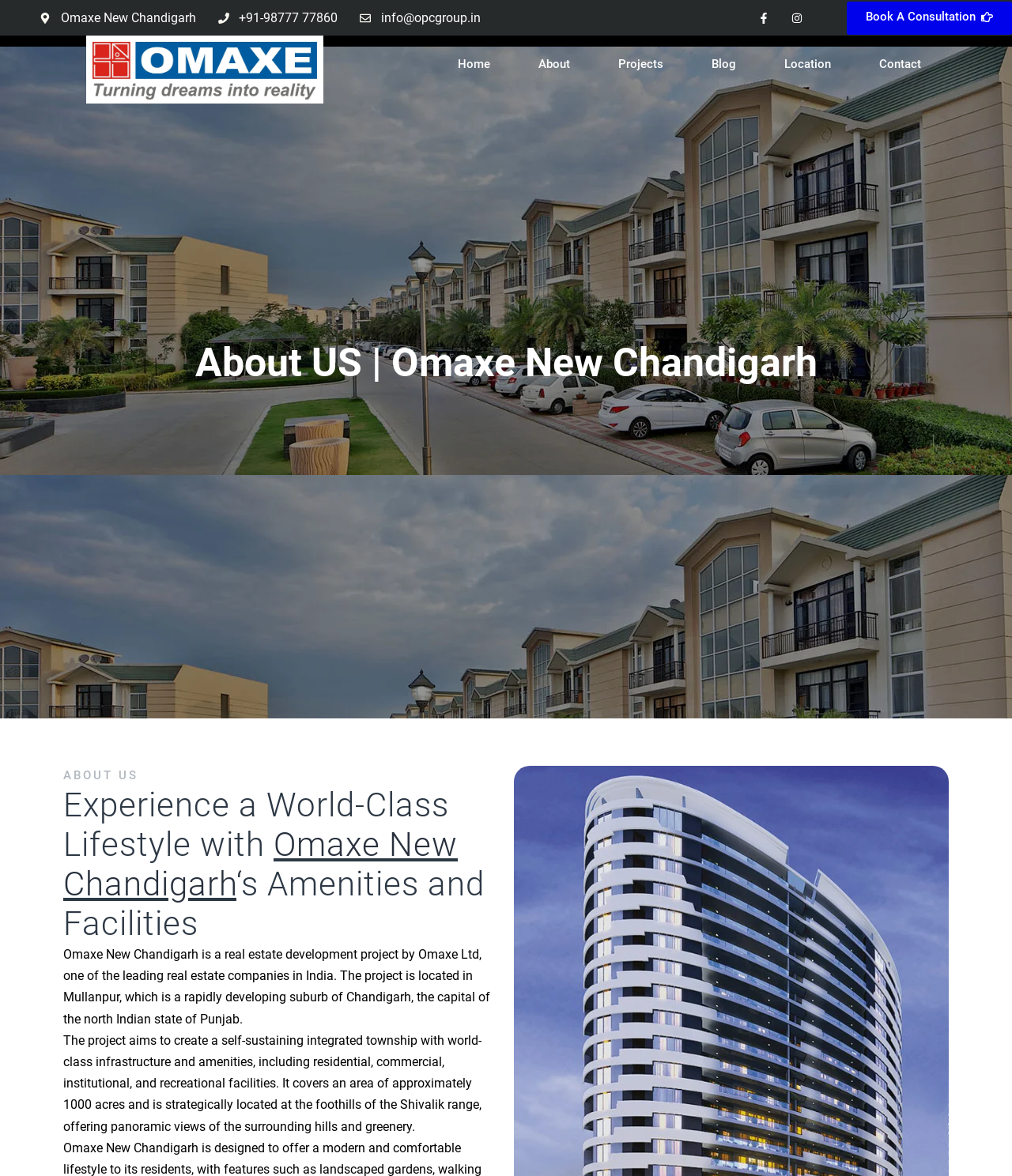How many social media links are there?
Provide a detailed answer to the question, using the image to inform your response.

I counted the number of social media links by looking at the top section of the webpage, where the social media links are usually displayed. I found two links, one for Facebook and one for Instagram, with their corresponding image elements and bounding box coordinates [0.738, 0.001, 0.771, 0.029] and [0.771, 0.001, 0.804, 0.029] respectively.